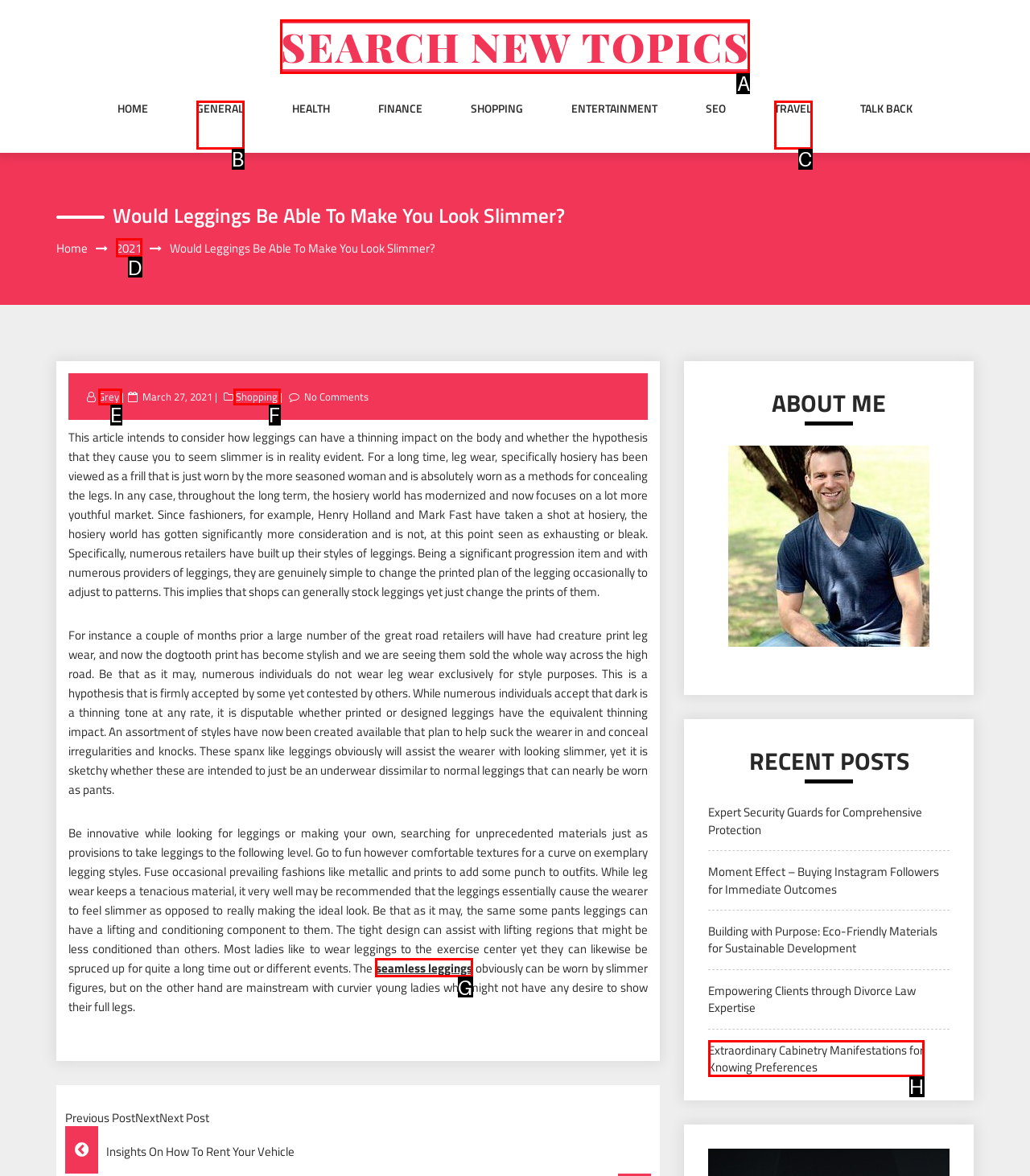Pick the option that corresponds to: seamless leggings
Provide the letter of the correct choice.

G